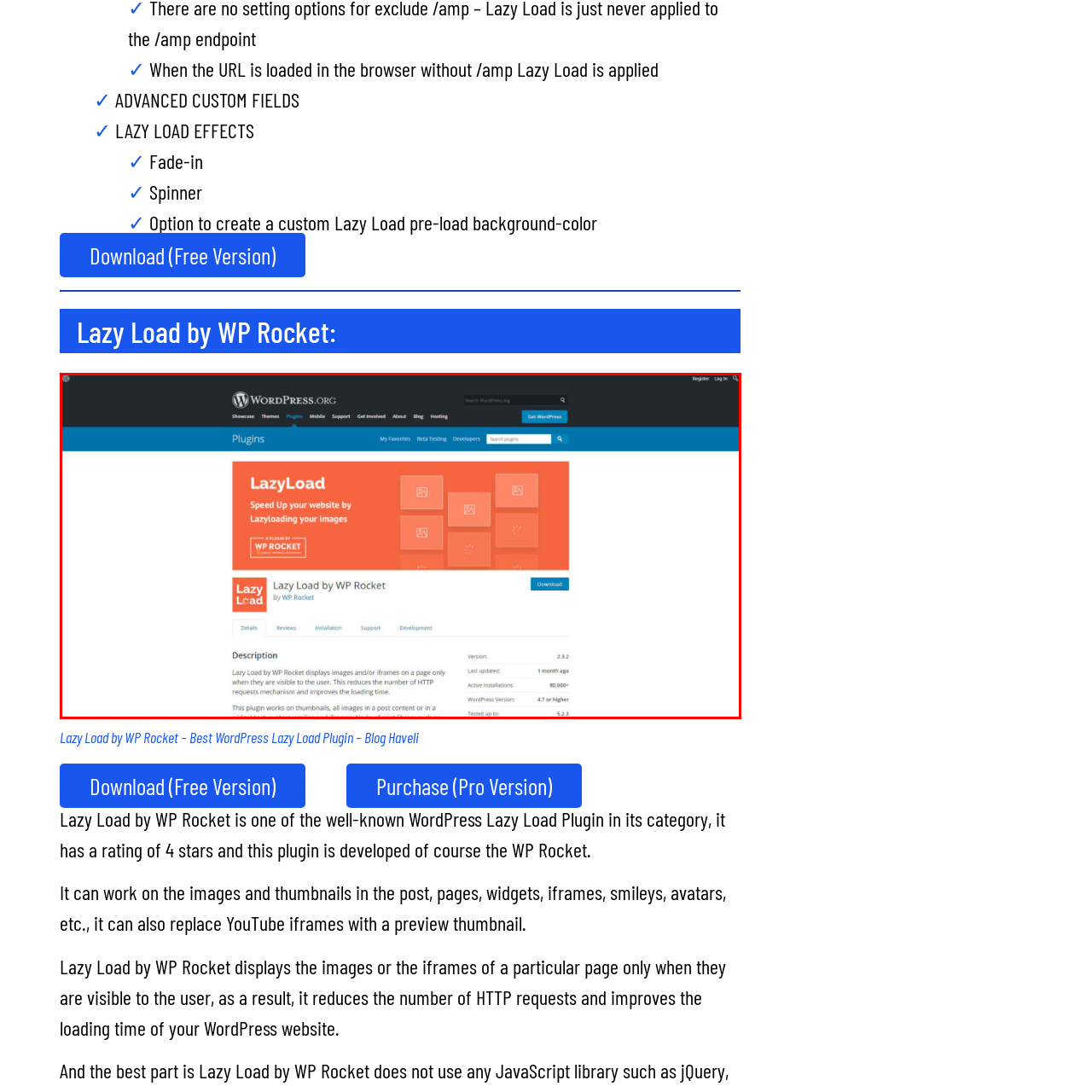What is the title of the plugin?
Observe the image enclosed by the red boundary and respond with a one-word or short-phrase answer.

Lazy Load by WP Rocket